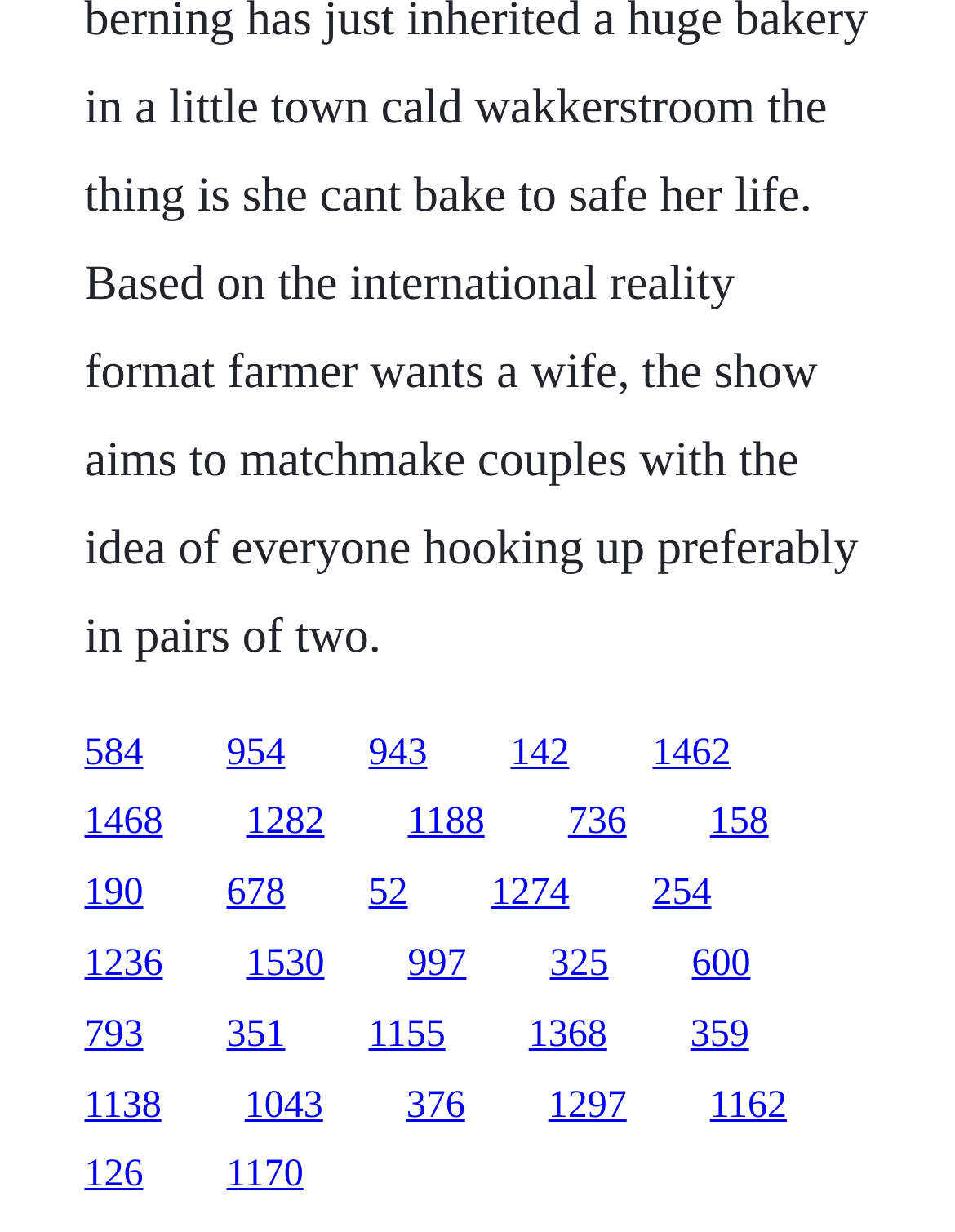Reply to the question with a single word or phrase:
Are the links arranged in a single row?

No